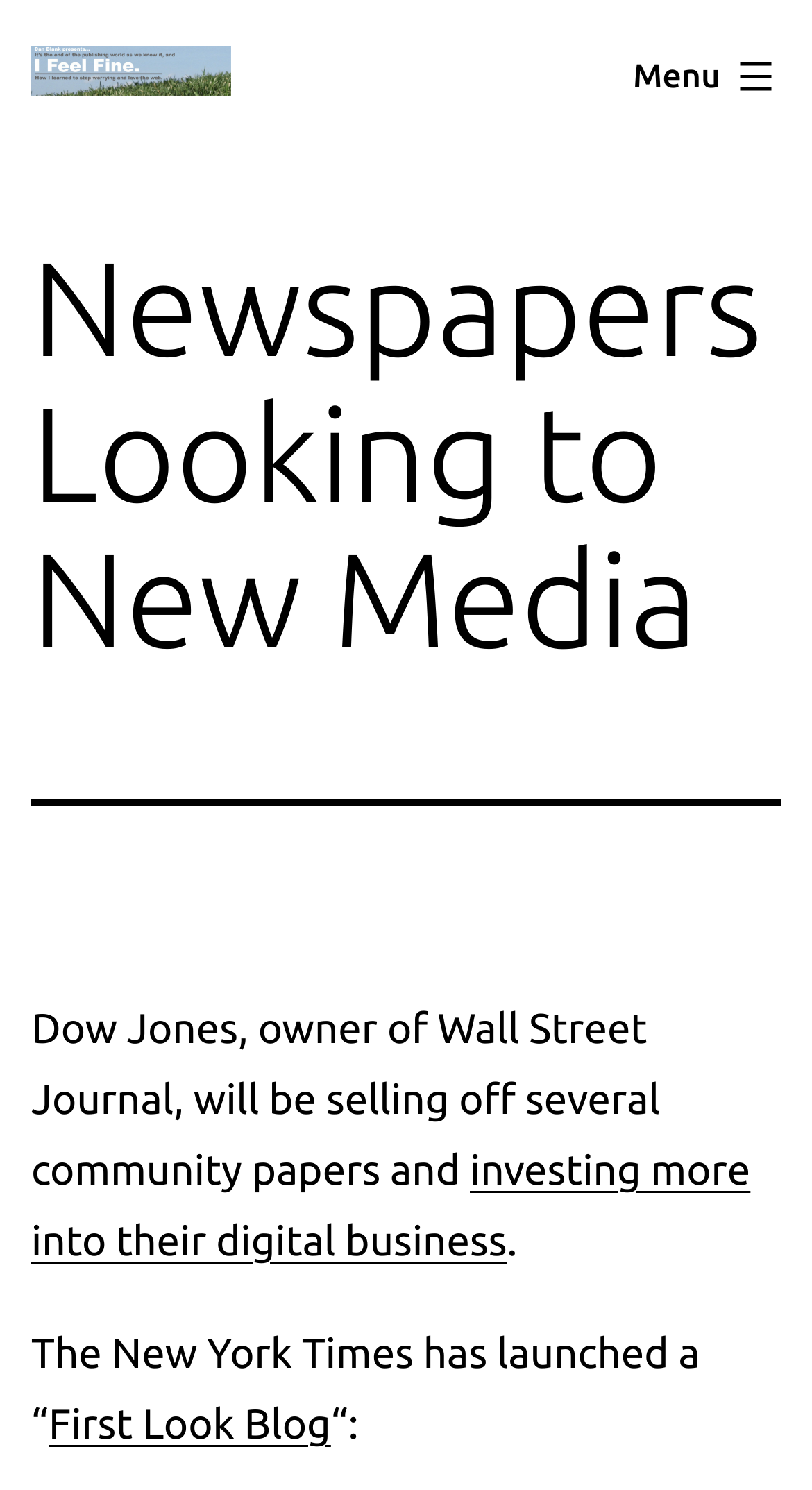Provide the bounding box coordinates for the specified HTML element described in this description: "Menu Close". The coordinates should be four float numbers ranging from 0 to 1, in the format [left, top, right, bottom].

[0.741, 0.021, 1.0, 0.082]